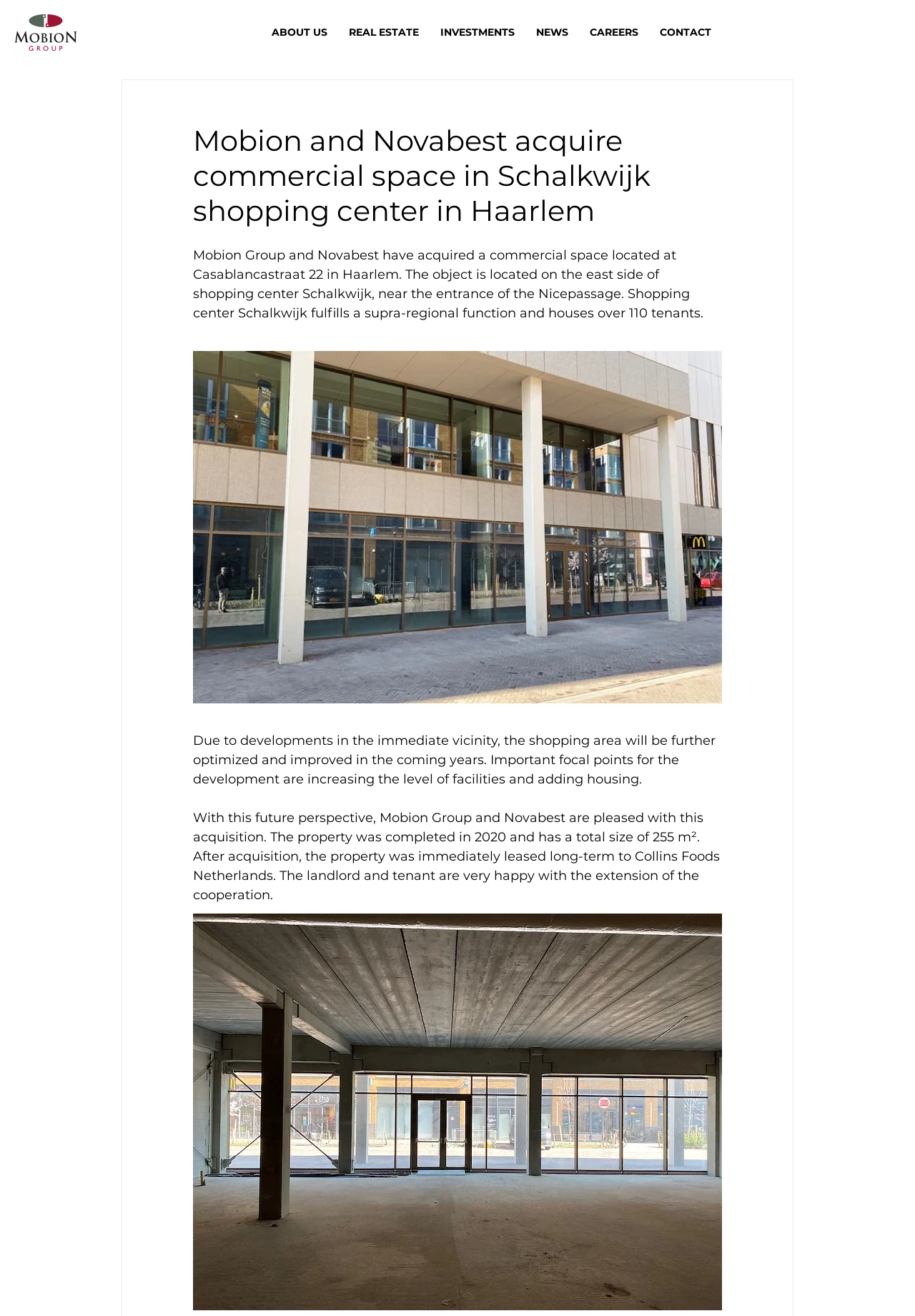What is the location of the acquired commercial space?
Based on the visual information, provide a detailed and comprehensive answer.

I found the answer by reading the static text element that describes the acquisition of a commercial space. The text mentions the location as Casablancastraat 22 in Haarlem.